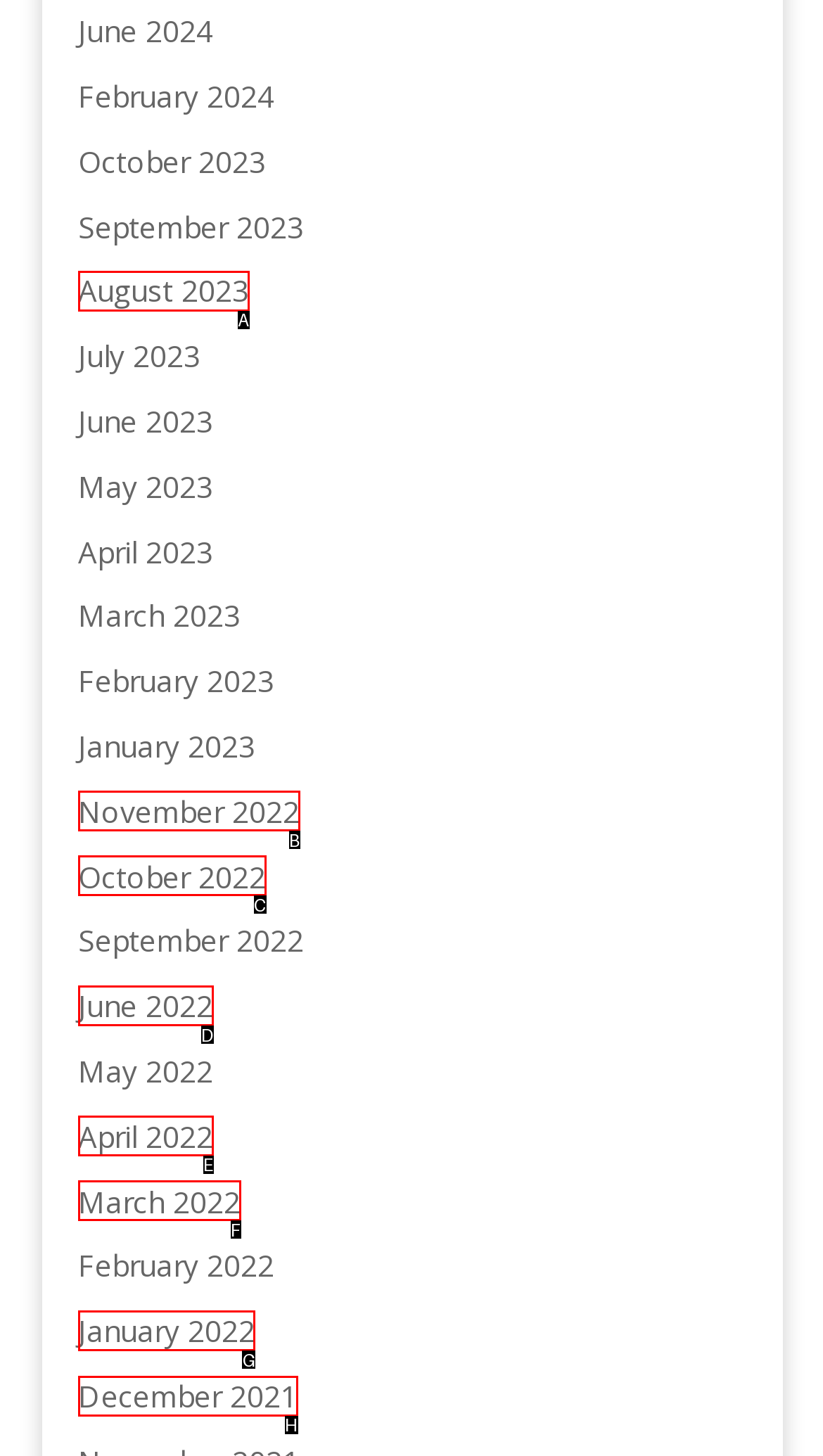Select the letter of the UI element that matches this task: access January 2022
Provide the answer as the letter of the correct choice.

G